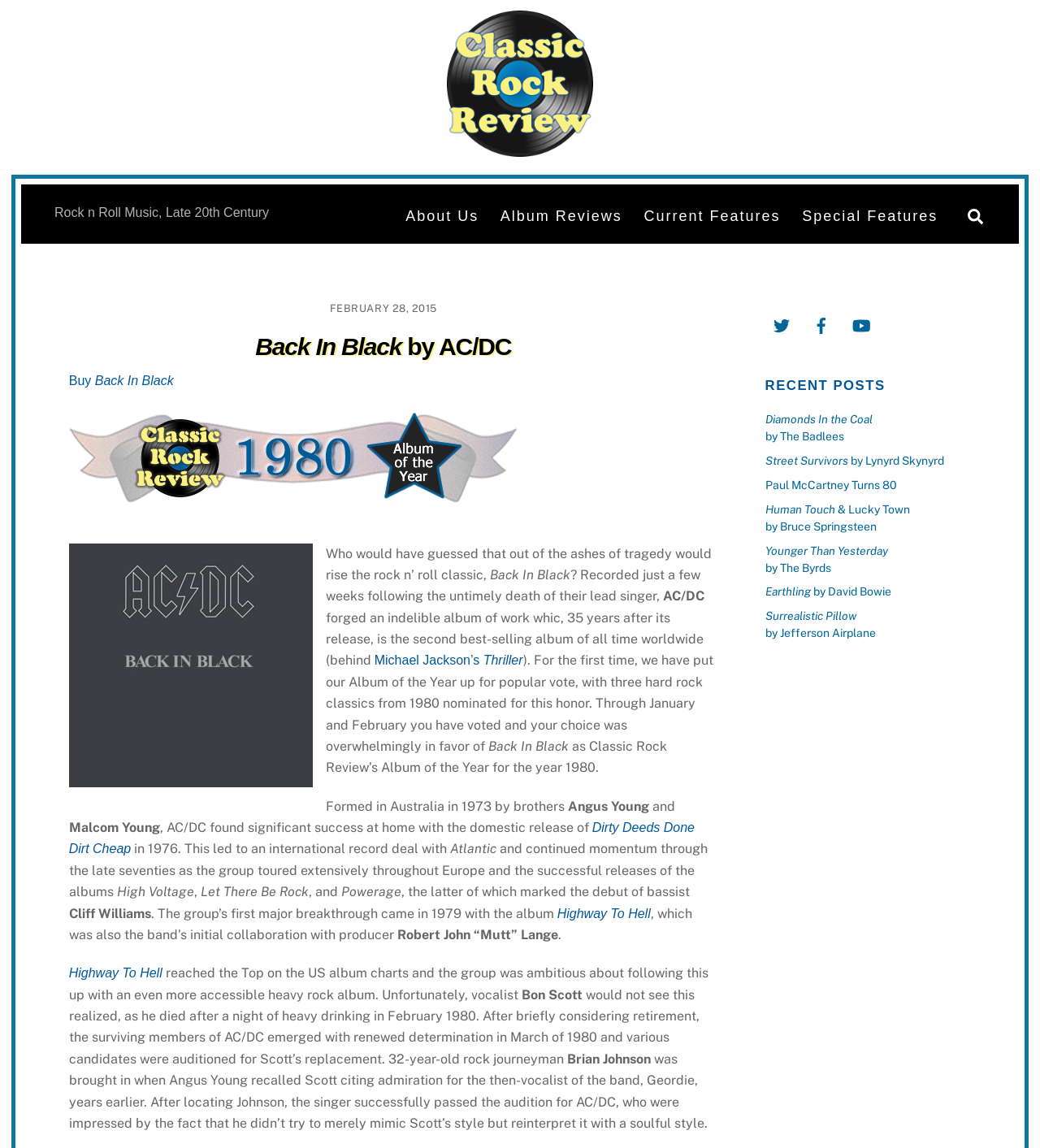Extract the text of the main heading from the webpage.

Back In Black by AC/DC